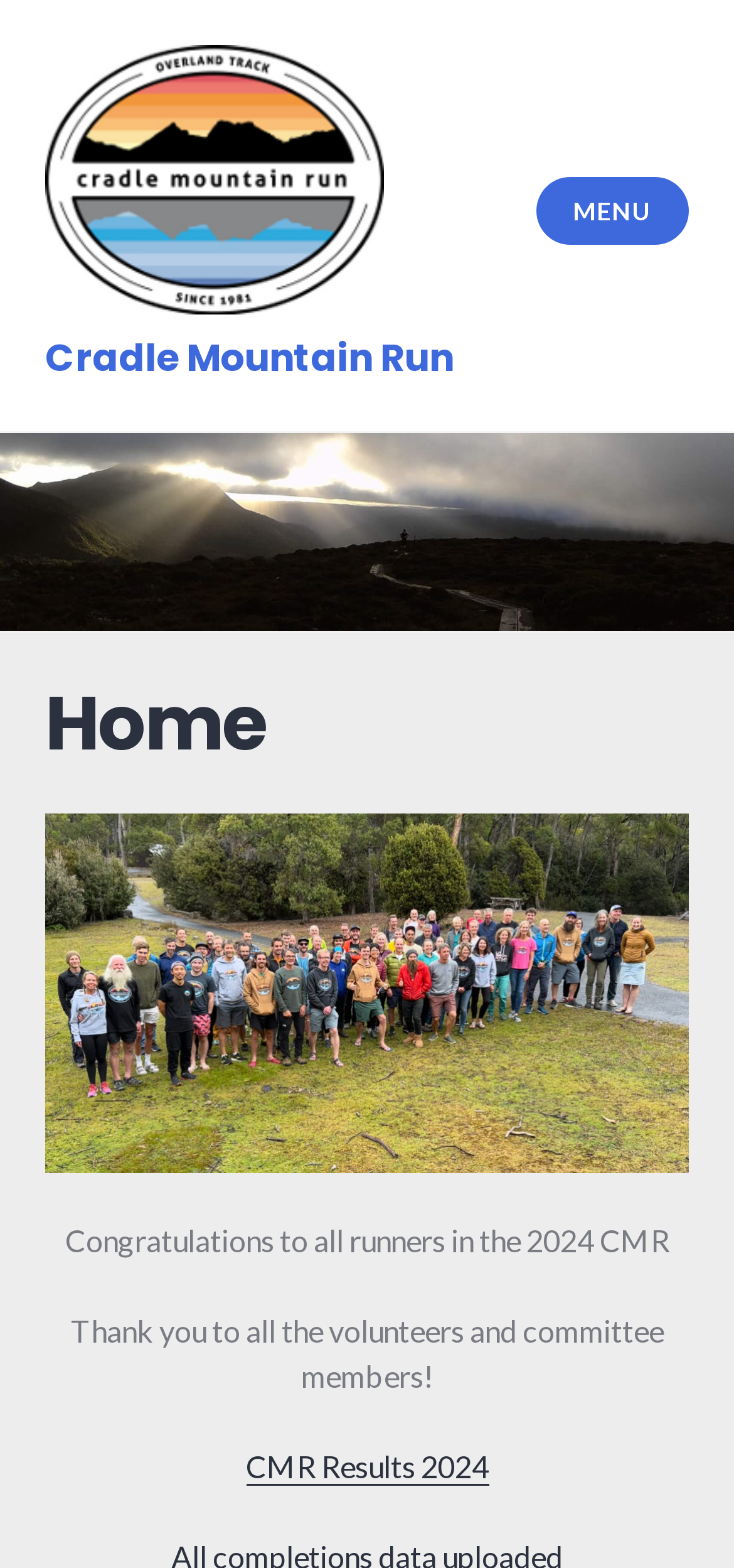Look at the image and write a detailed answer to the question: 
What is the purpose of the button?

The button with the text 'MENU' is likely to be used for navigation or to display a menu. Its purpose is to provide access to other parts of the website or to show additional options.